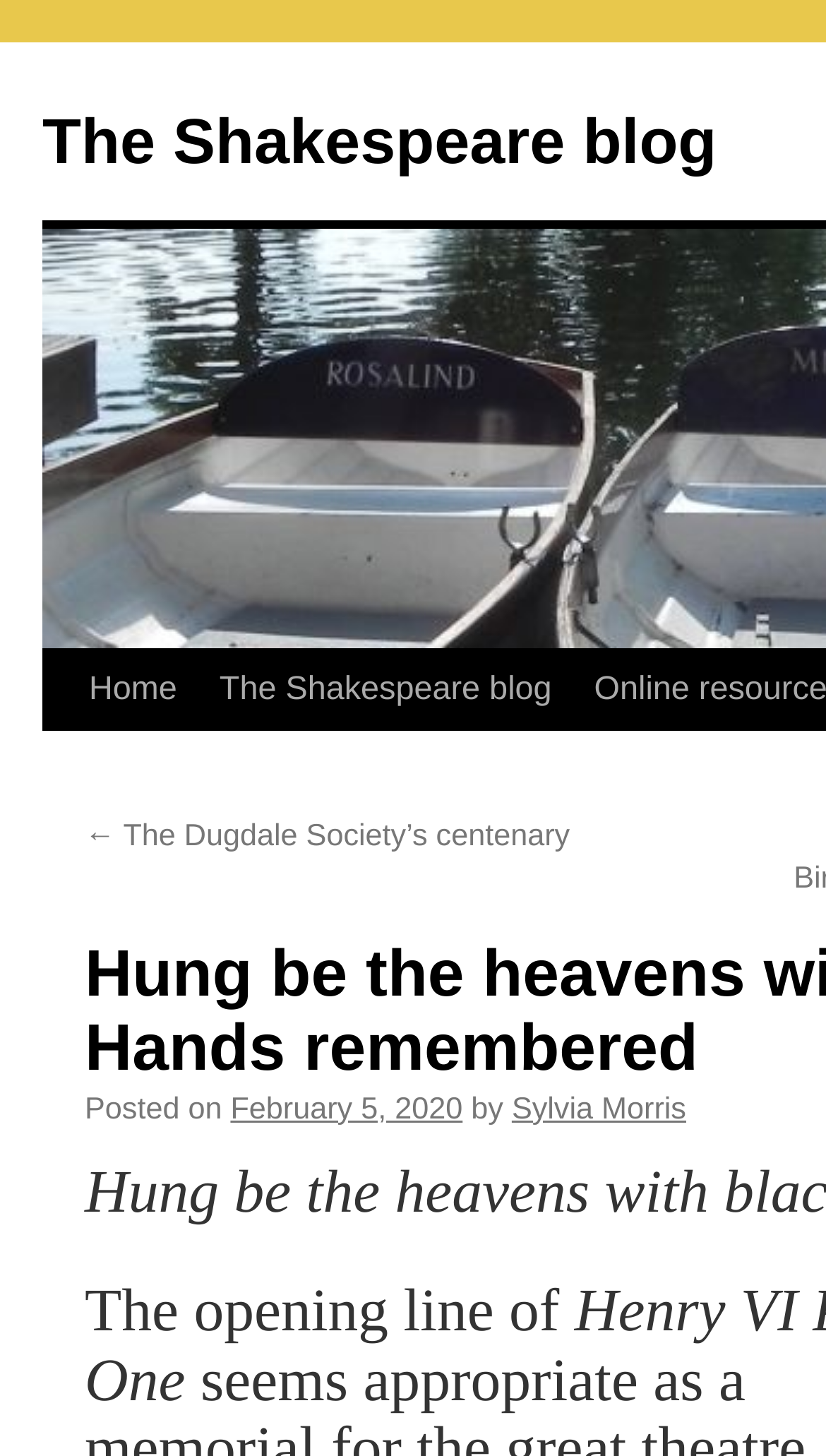Identify the bounding box of the UI element that matches this description: "Sylvia Morris".

[0.62, 0.806, 0.831, 0.829]